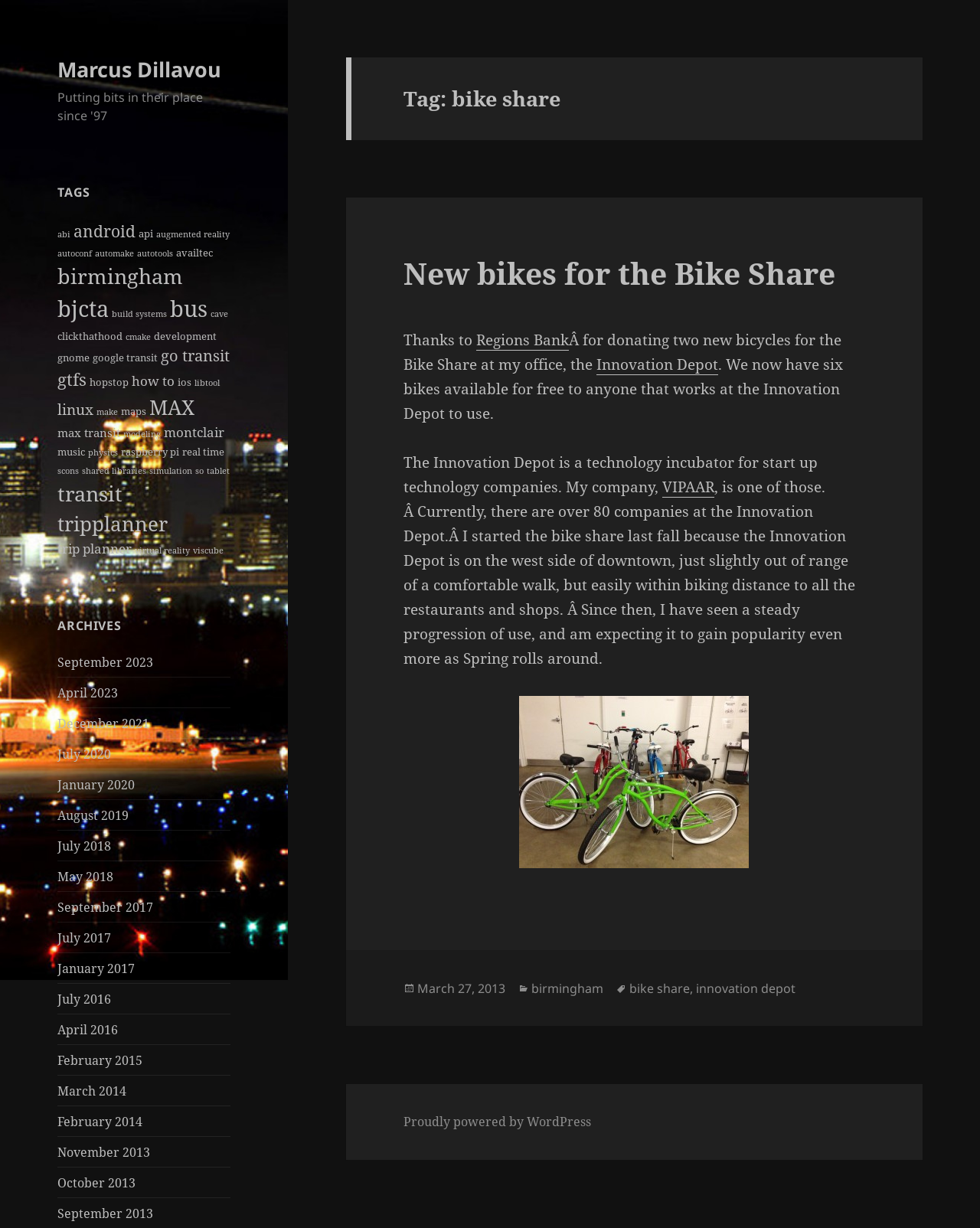What is the name of the author?
Relying on the image, give a concise answer in one word or a brief phrase.

Marcus Dillavou